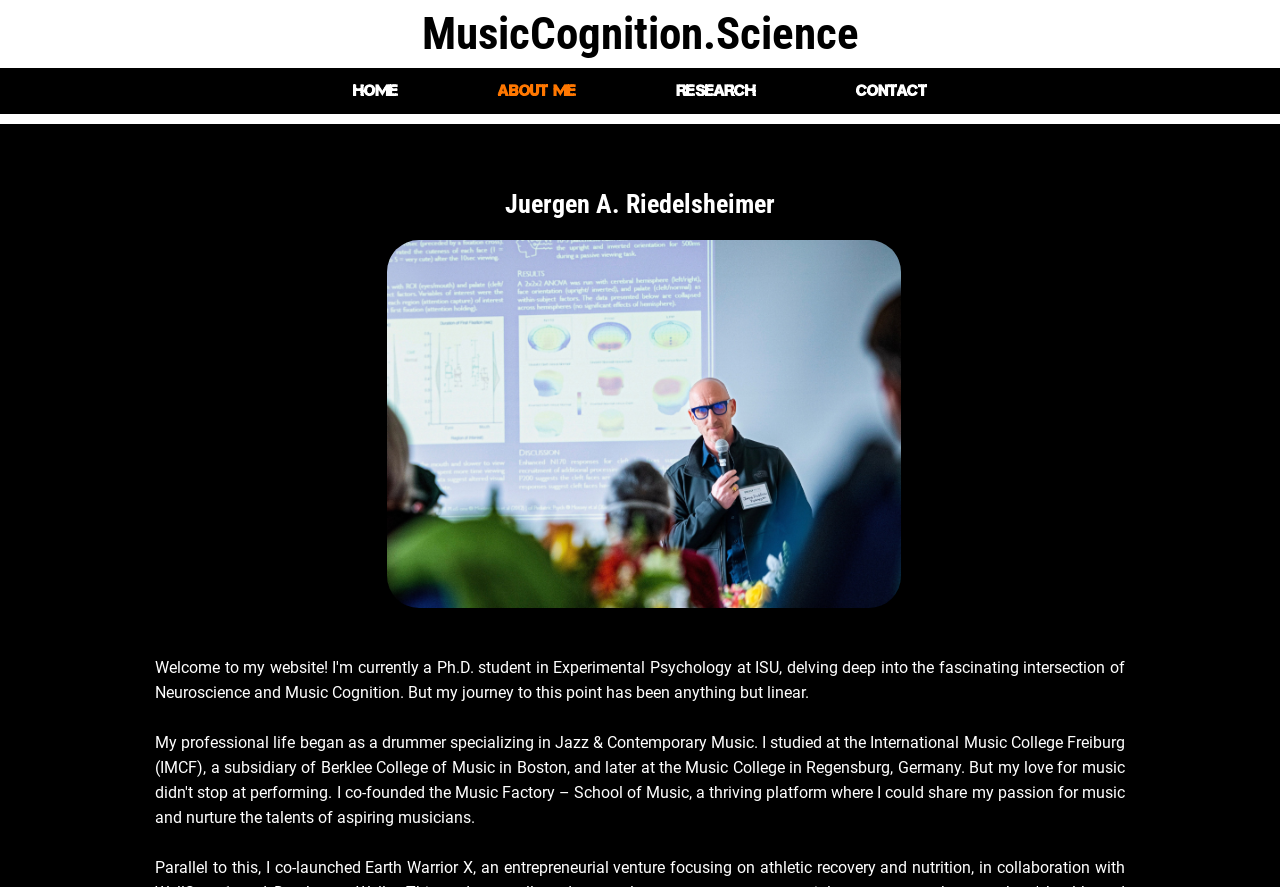What is the name of the person described on this page?
Examine the screenshot and reply with a single word or phrase.

Juergen A. Riedelsheimer